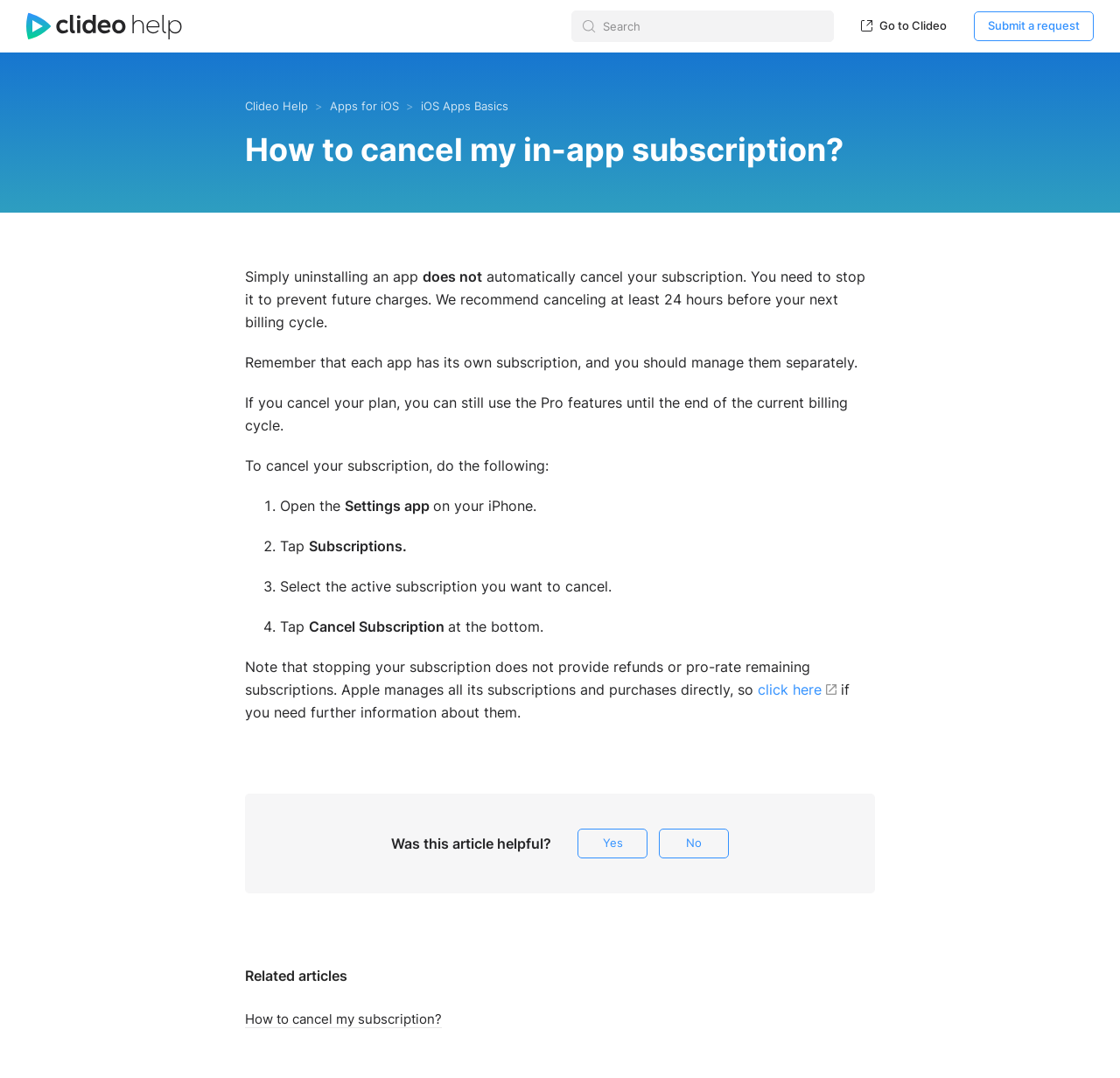Determine the bounding box coordinates for the HTML element described here: "How to cancel my subscription?".

[0.219, 0.937, 0.395, 0.953]